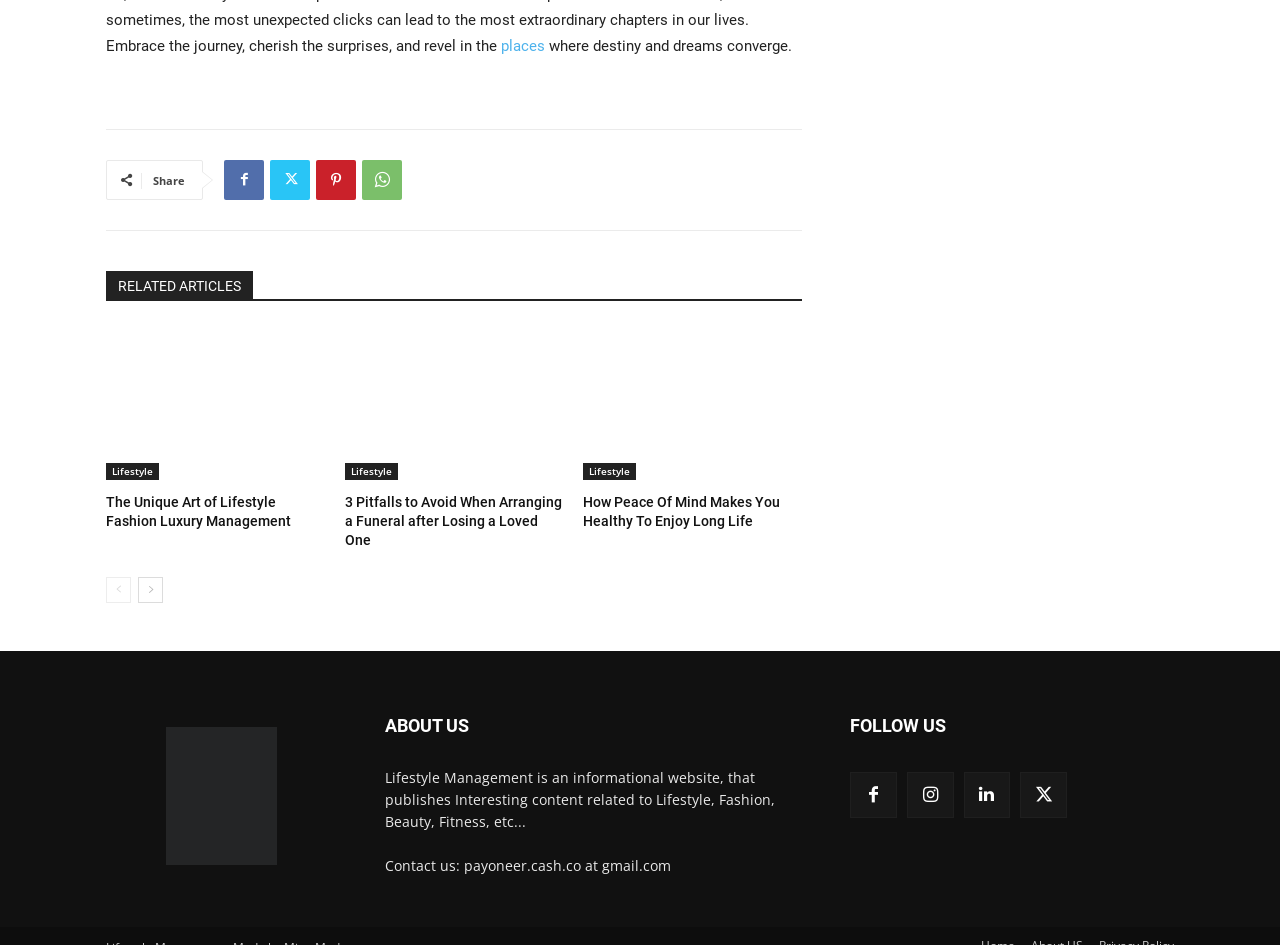Give a one-word or short-phrase answer to the following question: 
What is the name of the person who made the website?

Mian Mudassar